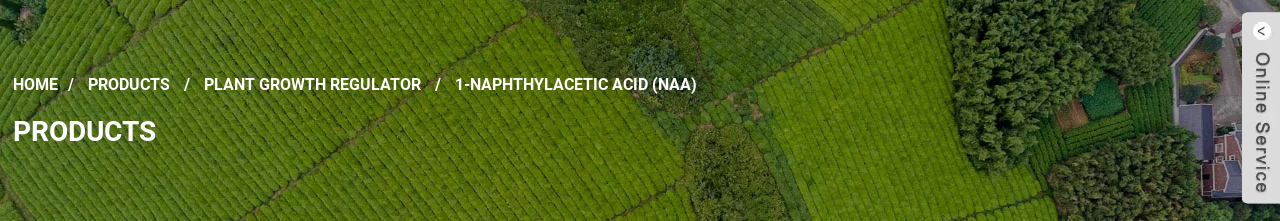What type of farming techniques are used in the fields?
Answer the question with a single word or phrase derived from the image.

Advanced farming techniques